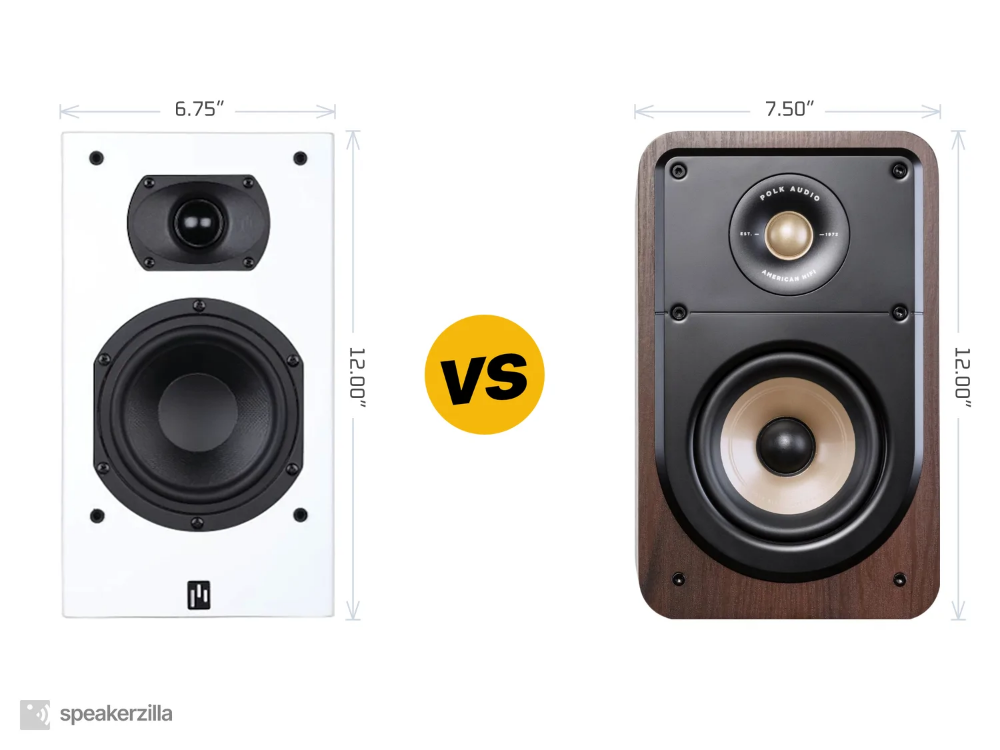Create an extensive caption that includes all significant details of the image.

The image displays a side-by-side comparison of two popular bookshelf speakers: the Aperion Audio Intimus 5B on the left and the Polk Audio Signature Elite ES15 on the right. Both speakers stand at a height of 12 inches, highlighting their compact design suitable for various home audio setups. The Aperion model features a sleek white finish with a circular woofer and a tweeter, measuring 6.75 inches in width. In contrast, the Polk speaker has a rich wood finish, presenting a slightly wider profile at 7.50 inches. In the center, a bold, yellow “VS” emphasizes the head-to-head matchup of these two audio products, which are aimed at audiophiles seeking quality sound in stylish enclosures.